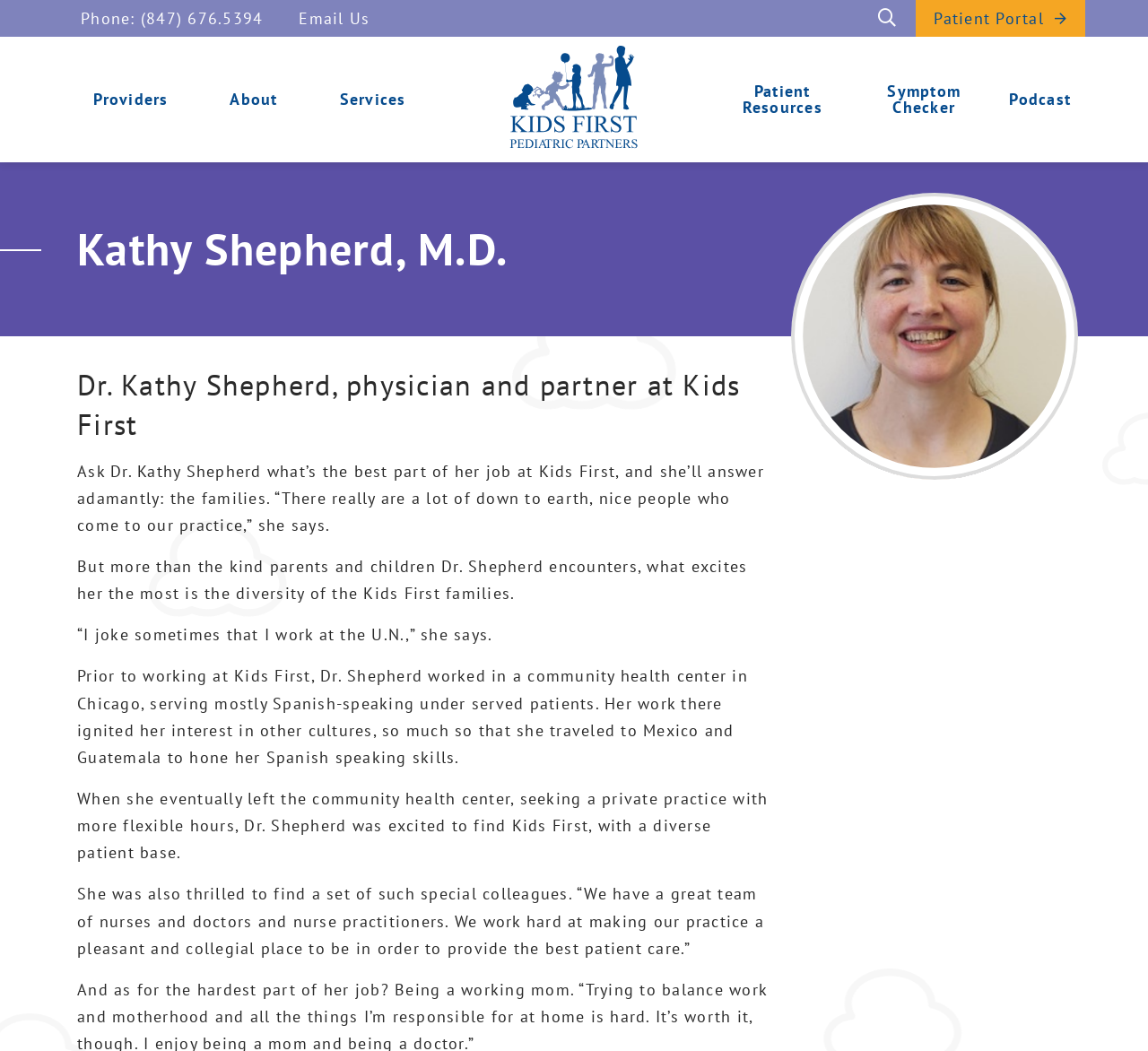Provide the bounding box coordinates for the UI element described in this sentence: "Phone: (847) 676.5394". The coordinates should be four float values between 0 and 1, i.e., [left, top, right, bottom].

[0.055, 0.0, 0.245, 0.035]